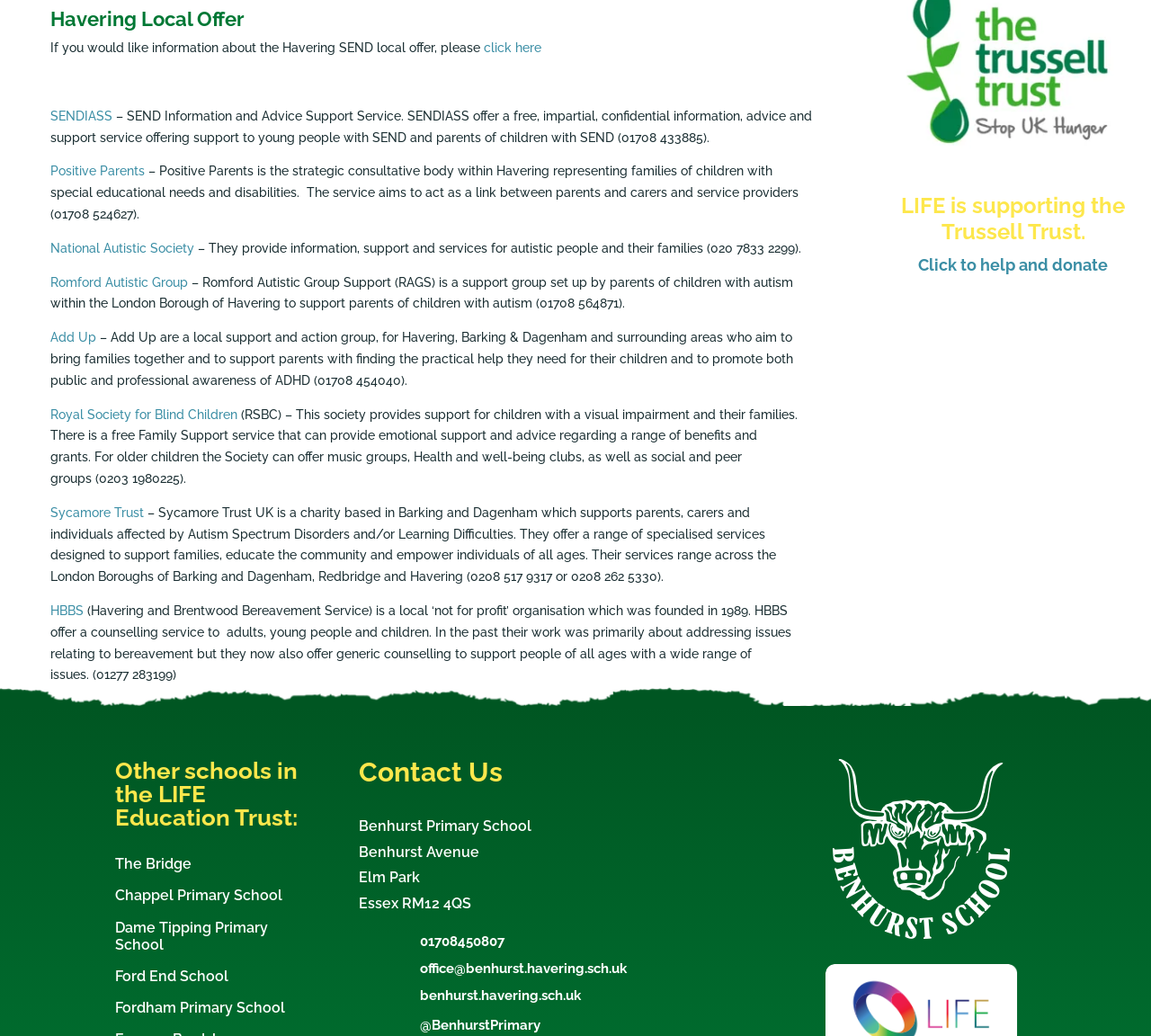Please identify the bounding box coordinates of where to click in order to follow the instruction: "click National Autistic Society".

[0.044, 0.232, 0.169, 0.246]